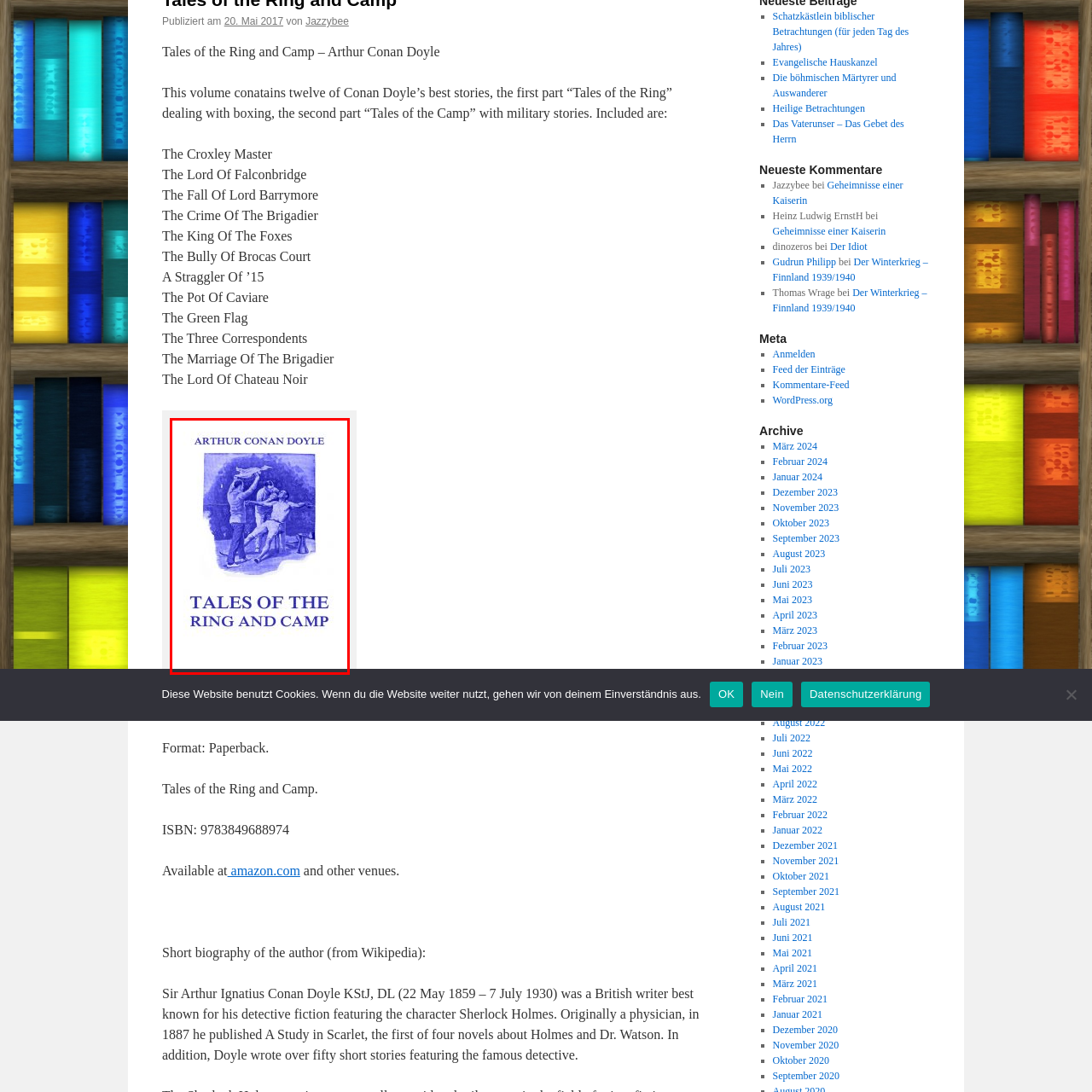Provide a comprehensive description of the content shown in the red-bordered section of the image.

The image features the cover of "Tales of the Ring and Camp," a collection of stories by Arthur Conan Doyle. The cover is predominantly in shades of blue, showcasing an illustration that captures a dramatic moment, likely related to boxing or military themes, which reflects the content of the stories. The title, "Tales of the Ring and Camp," is prominently displayed at the bottom in bold, uppercase letters, while "Arthur Conan Doyle" is featured at the top. This collection includes twelve of Doyle's best stories, with the first half focusing on boxing and the second half on military narratives, illustrating his range as a storyteller and reflecting his interests in both sports and the military.